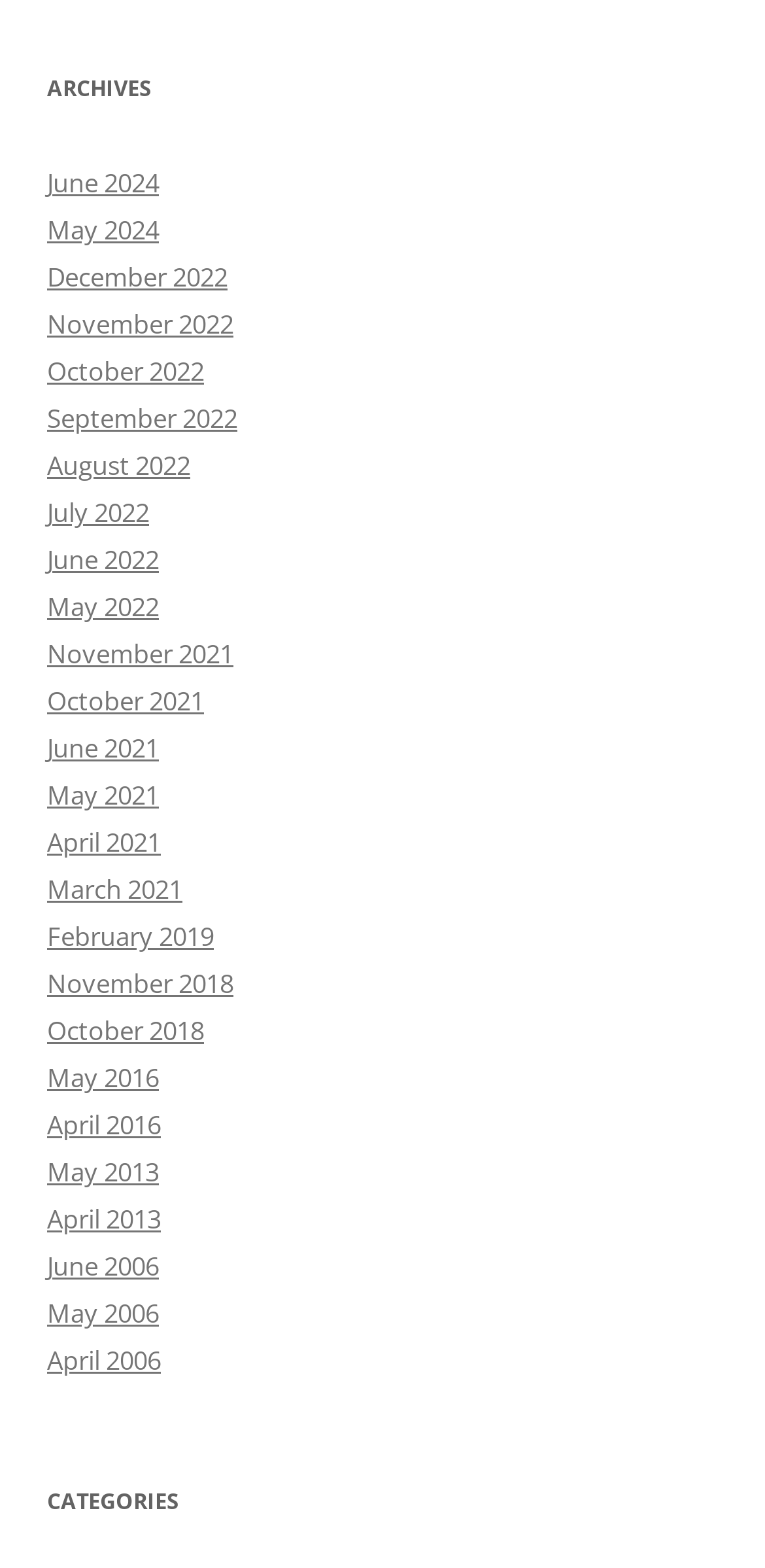Identify the bounding box coordinates of the region that should be clicked to execute the following instruction: "view archives for June 2024".

[0.062, 0.106, 0.208, 0.128]